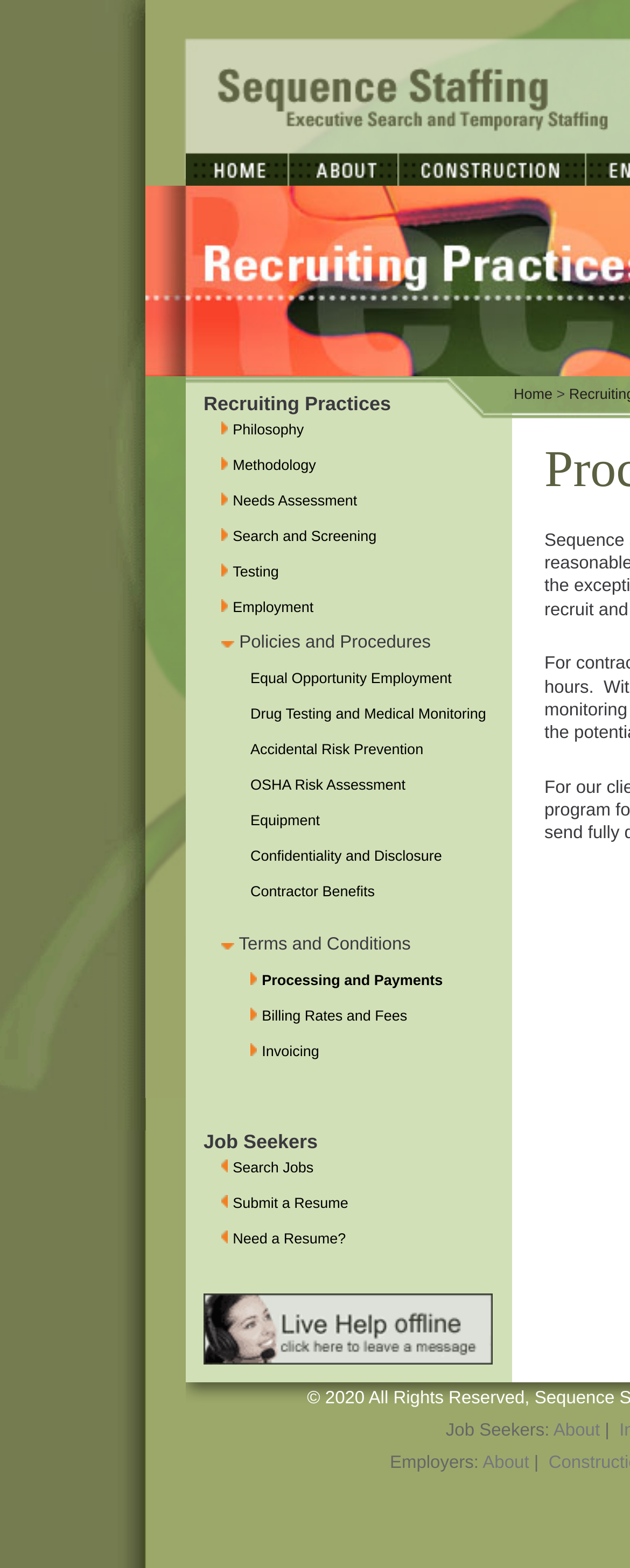Respond with a single word or phrase to the following question: What is the purpose of the Live Help link?

To get live assistance